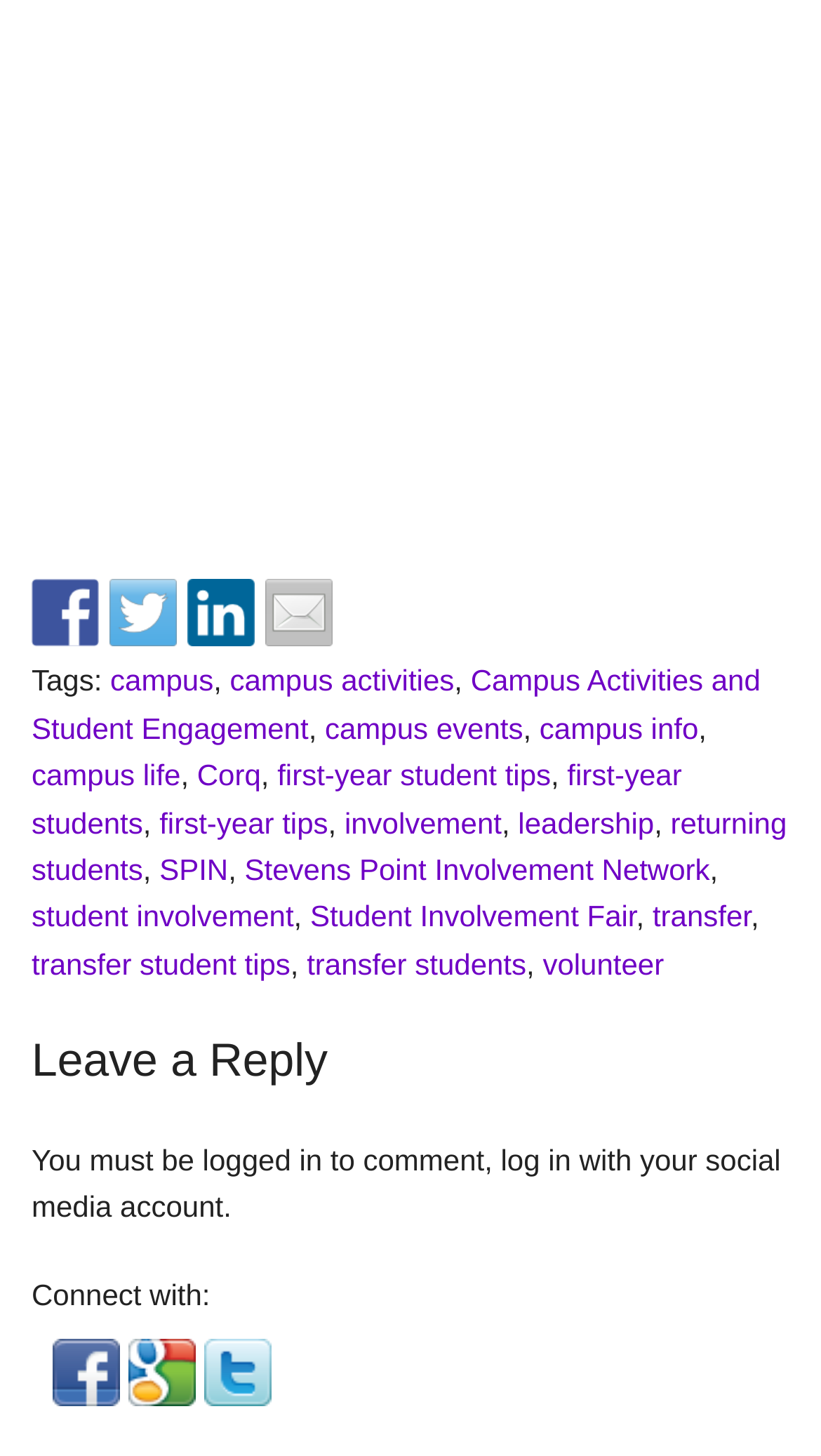For the following element description, predict the bounding box coordinates in the format (top-left x, top-left y, bottom-right x, bottom-right y). All values should be floating point numbers between 0 and 1. Description: title="Connect with Facebook"

[0.064, 0.929, 0.156, 0.952]